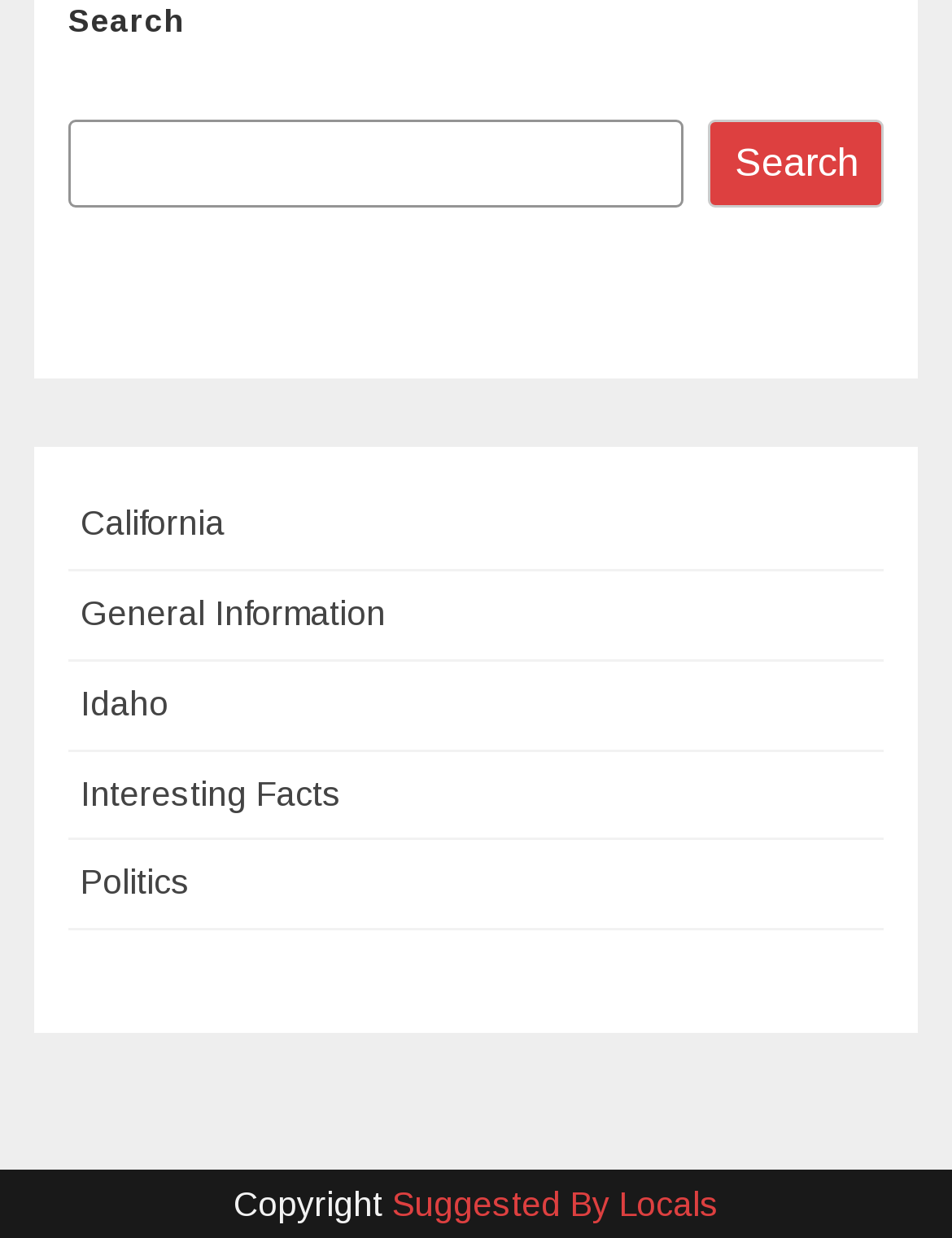Identify the bounding box coordinates for the element you need to click to achieve the following task: "click the search button". The coordinates must be four float values ranging from 0 to 1, formatted as [left, top, right, bottom].

[0.744, 0.097, 0.928, 0.168]